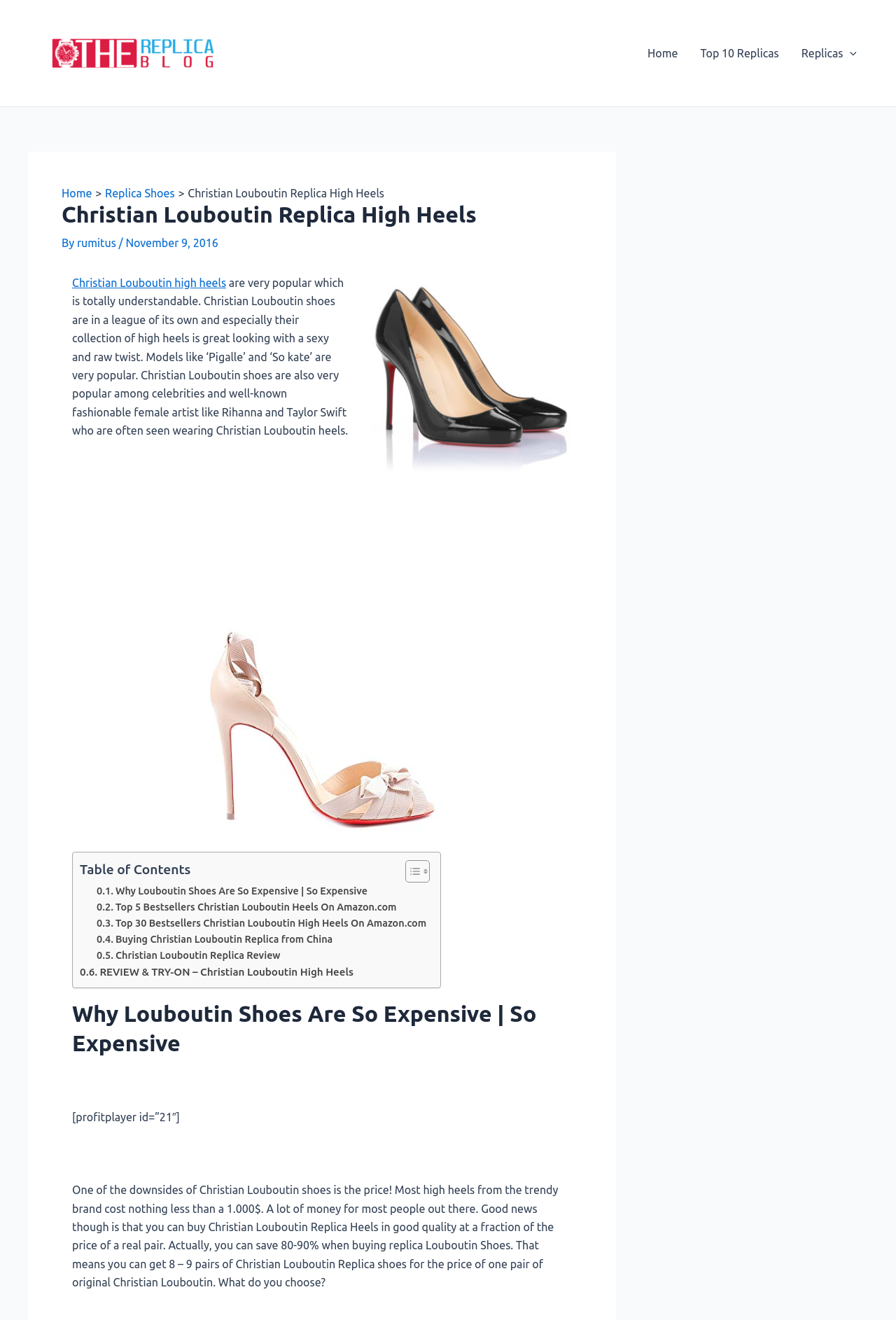Locate the UI element described by Replica Shoes in the provided webpage screenshot. Return the bounding box coordinates in the format (top-left x, top-left y, bottom-right x, bottom-right y), ensuring all values are between 0 and 1.

[0.117, 0.142, 0.195, 0.151]